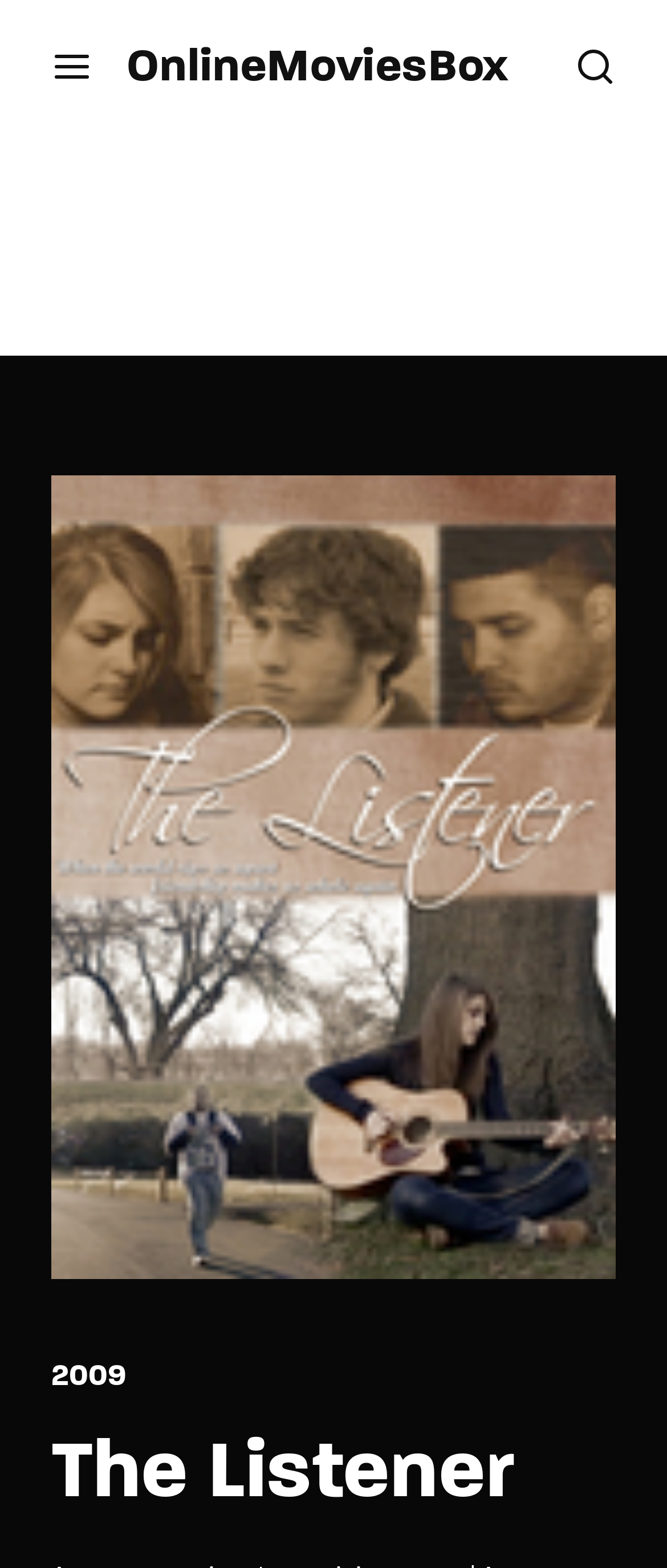Provide a one-word or short-phrase response to the question:
How many images are on the webpage?

5